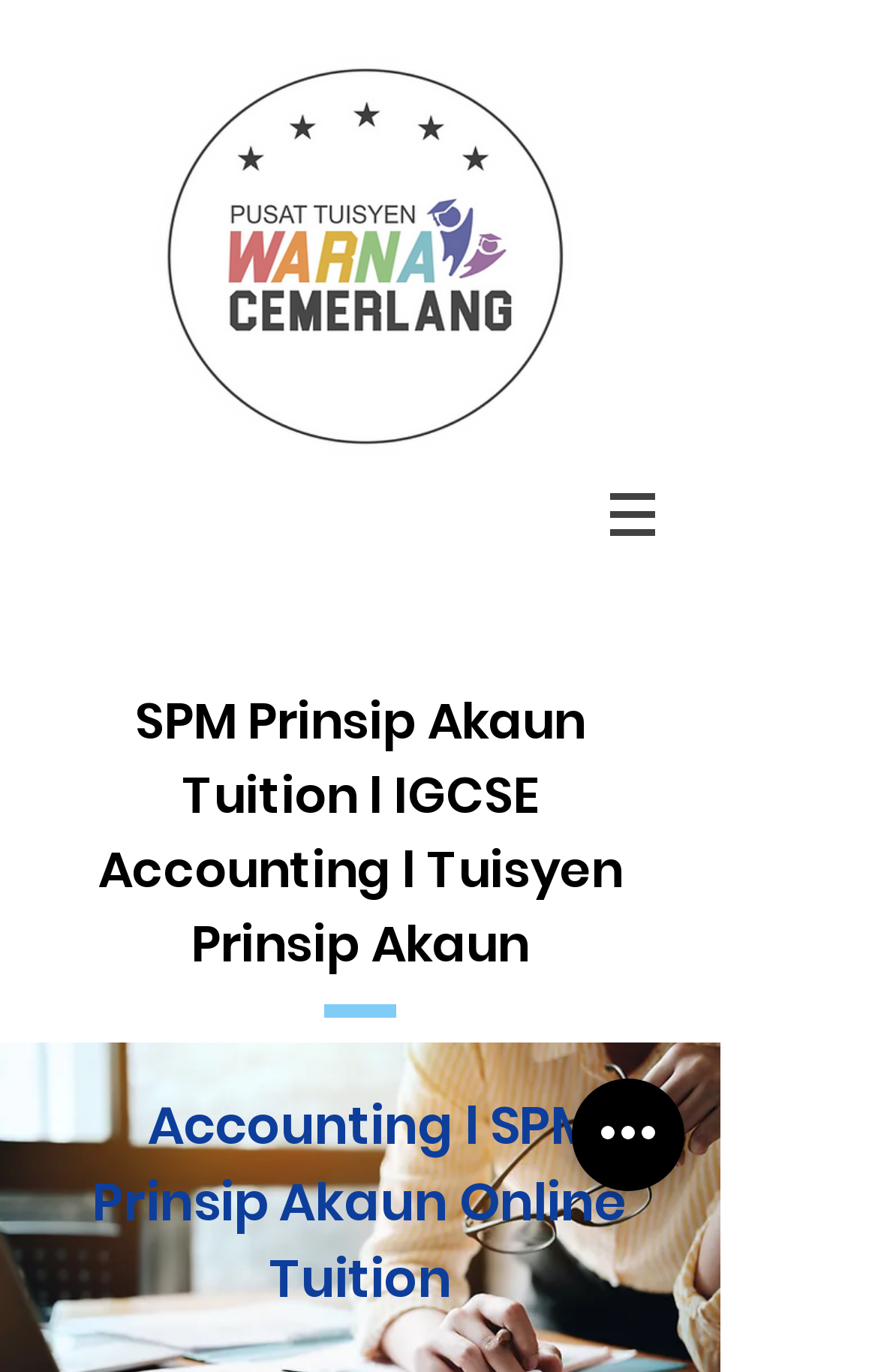What is the principal heading displayed on the webpage?

SPM Prinsip Akaun Tuition l IGCSE Accounting l Tuisyen Prinsip Akaun